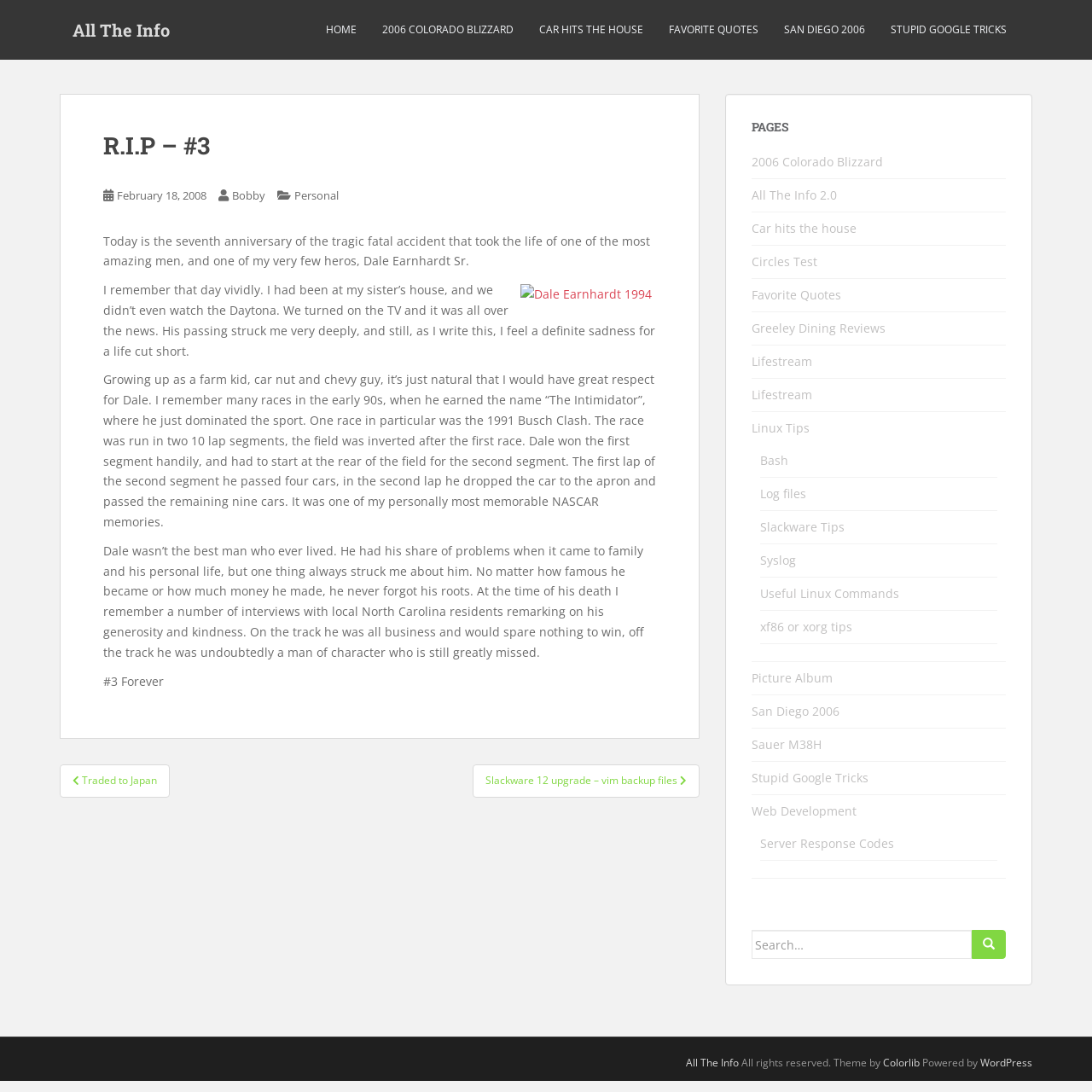From the element description: "Web Development", extract the bounding box coordinates of the UI element. The coordinates should be expressed as four float numbers between 0 and 1, in the order [left, top, right, bottom].

[0.688, 0.735, 0.784, 0.75]